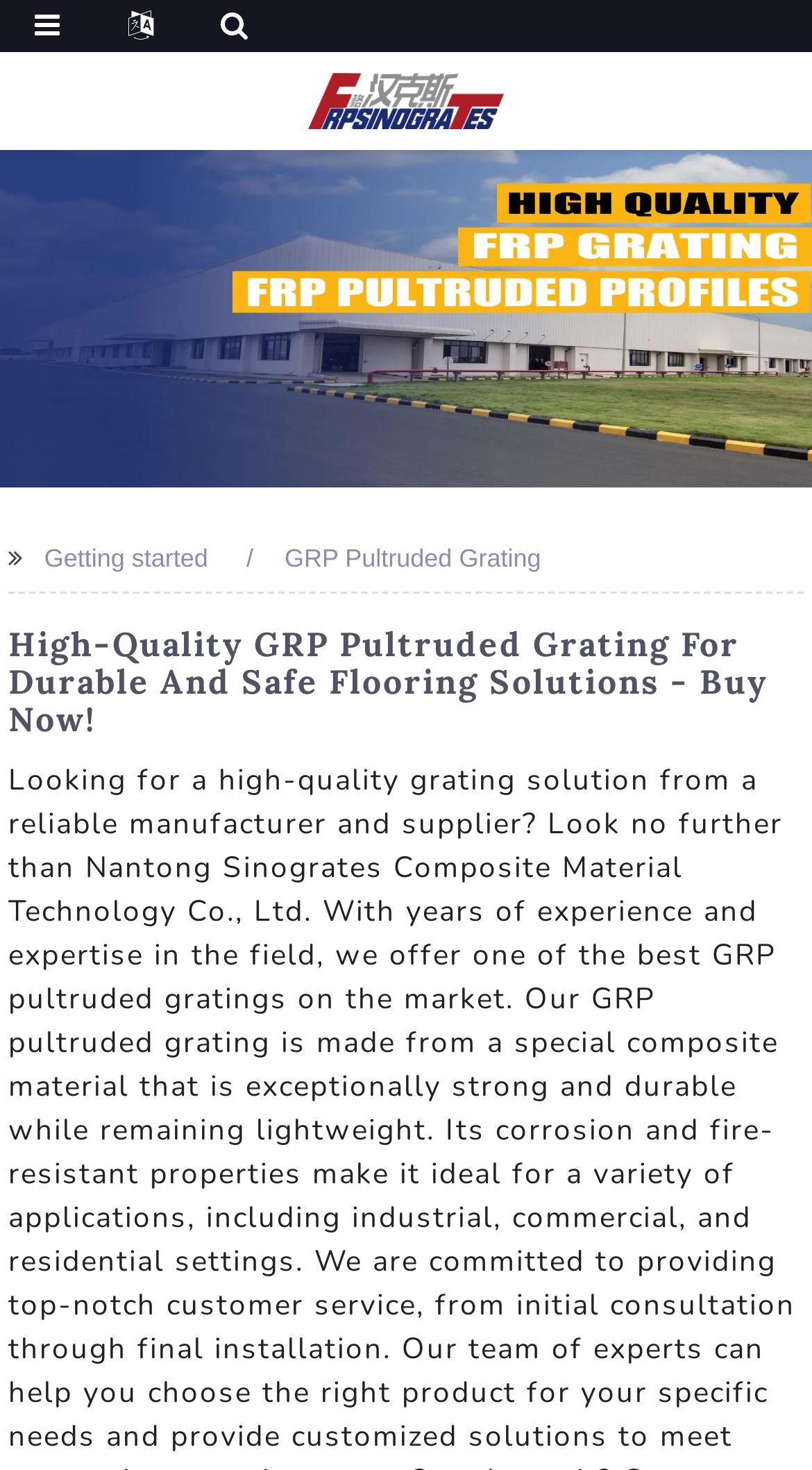What is the main product offered by the company?
From the screenshot, provide a brief answer in one word or phrase.

GRP Pultruded Grating